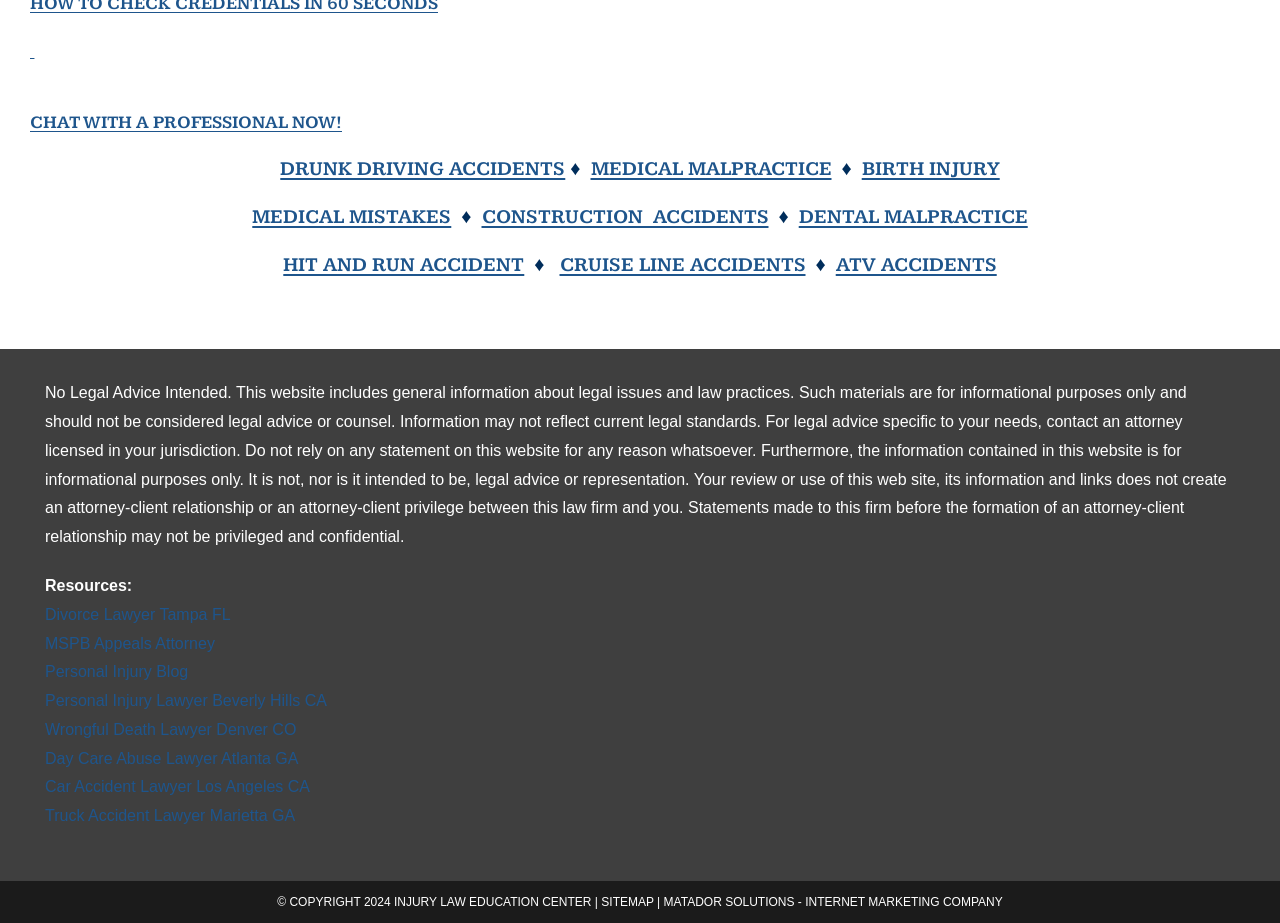Determine the bounding box coordinates of the clickable region to follow the instruction: "Learn about drunk driving accidents".

[0.219, 0.17, 0.442, 0.196]